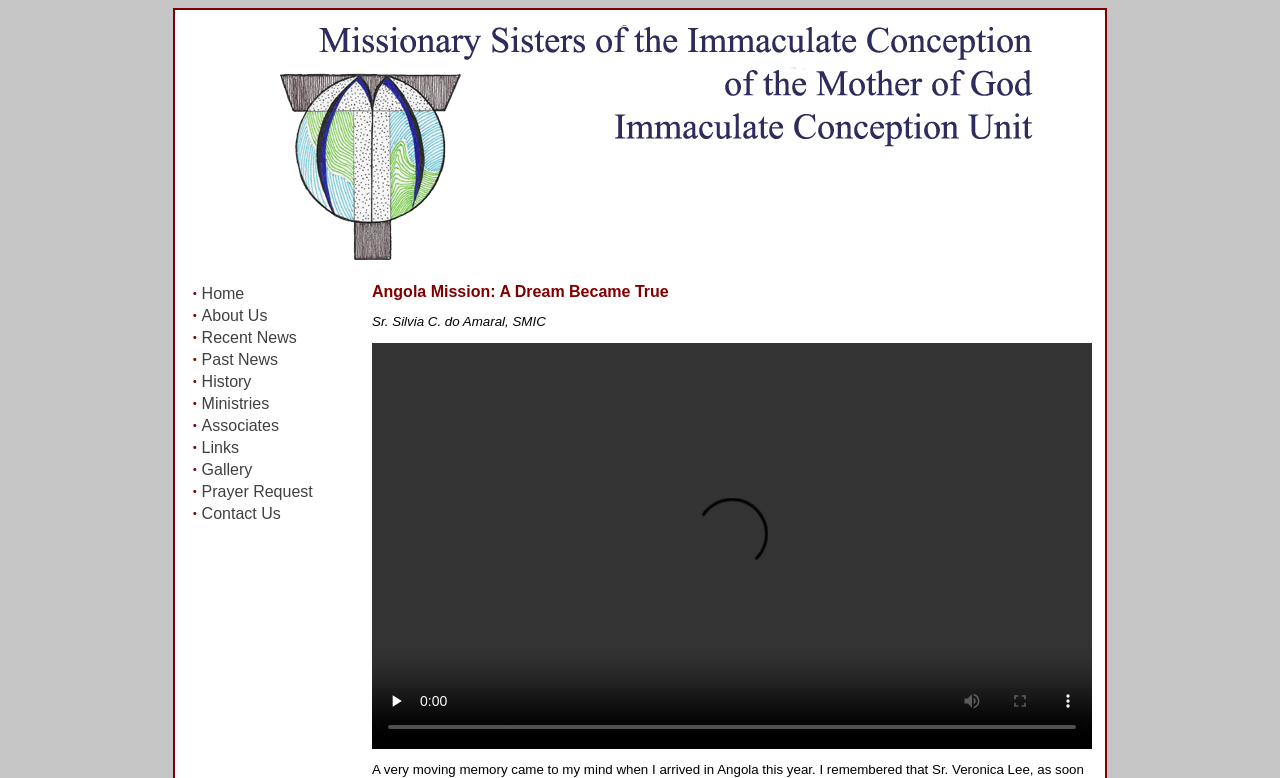Can the video be played in full screen?
Based on the image, provide a one-word or brief-phrase response.

Yes